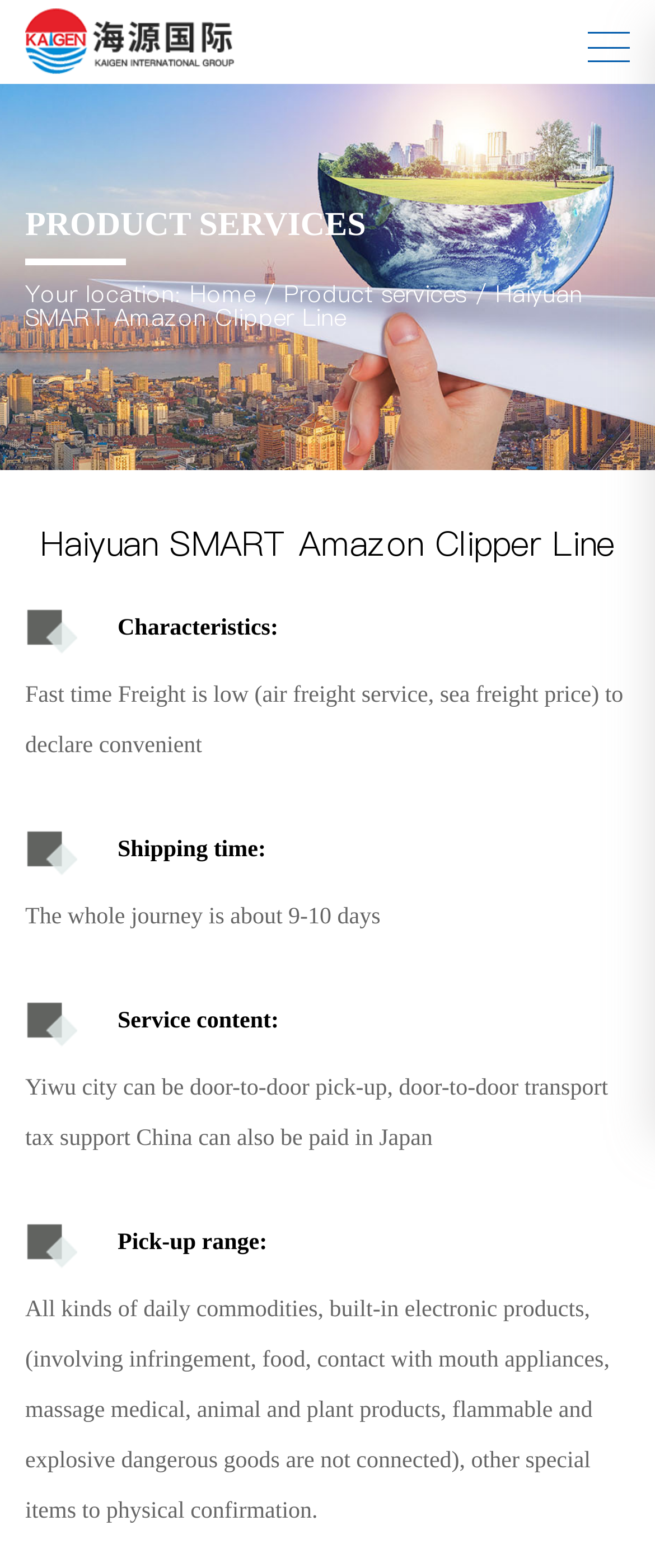What is the scope of door-to-door service?
Using the information from the image, provide a comprehensive answer to the question.

I found the answer by looking at the StaticText element with the text 'Yiwu city can be door-to-door pick-up, door-to-door transport tax support China can also be paid in Japan' which is located under the heading 'Service content:', indicating that the door-to-door service is available in Yiwu city, China, and Japan.